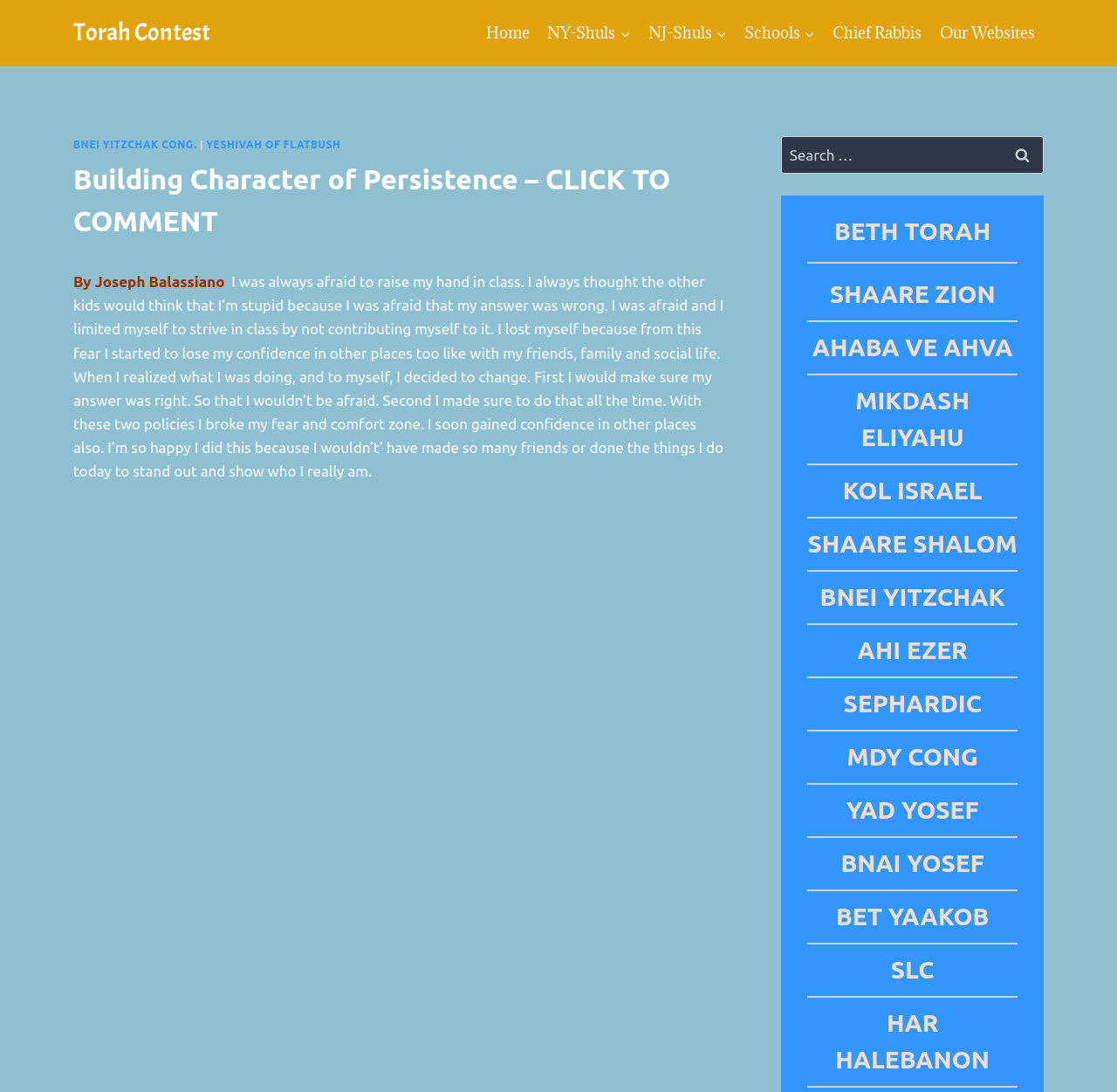Give a detailed account of the webpage, highlighting key information.

This webpage is about the Torah Contest, with a focus on building character and persistence. At the top, there is a navigation bar with links to various pages, including "Home", "NY-Shuls", "NJ-Shuls", "Schools", "Chief Rabbis", and "Our Websites". Below the navigation bar, there is a prominent link to "Torah Contest" and a search bar where users can search for specific content.

The main content of the page is an article about building character and persistence, written by Joseph Balassiano. The article is divided into paragraphs, with the author sharing their personal experience of overcoming fear and gaining confidence. The text is accompanied by a heading that reads "Building Character of Persistence – CLICK TO COMMENT".

On the right side of the page, there is a list of headings, each with a link to a specific congregation or organization, such as "BETH TORAH", "SHAARE ZION", and "AHABA VE AHVA". These headings are separated by horizontal lines, making it easy to distinguish between each section.

Overall, the webpage has a clean and organized layout, with a clear focus on the Torah Contest and the theme of building character and persistence.